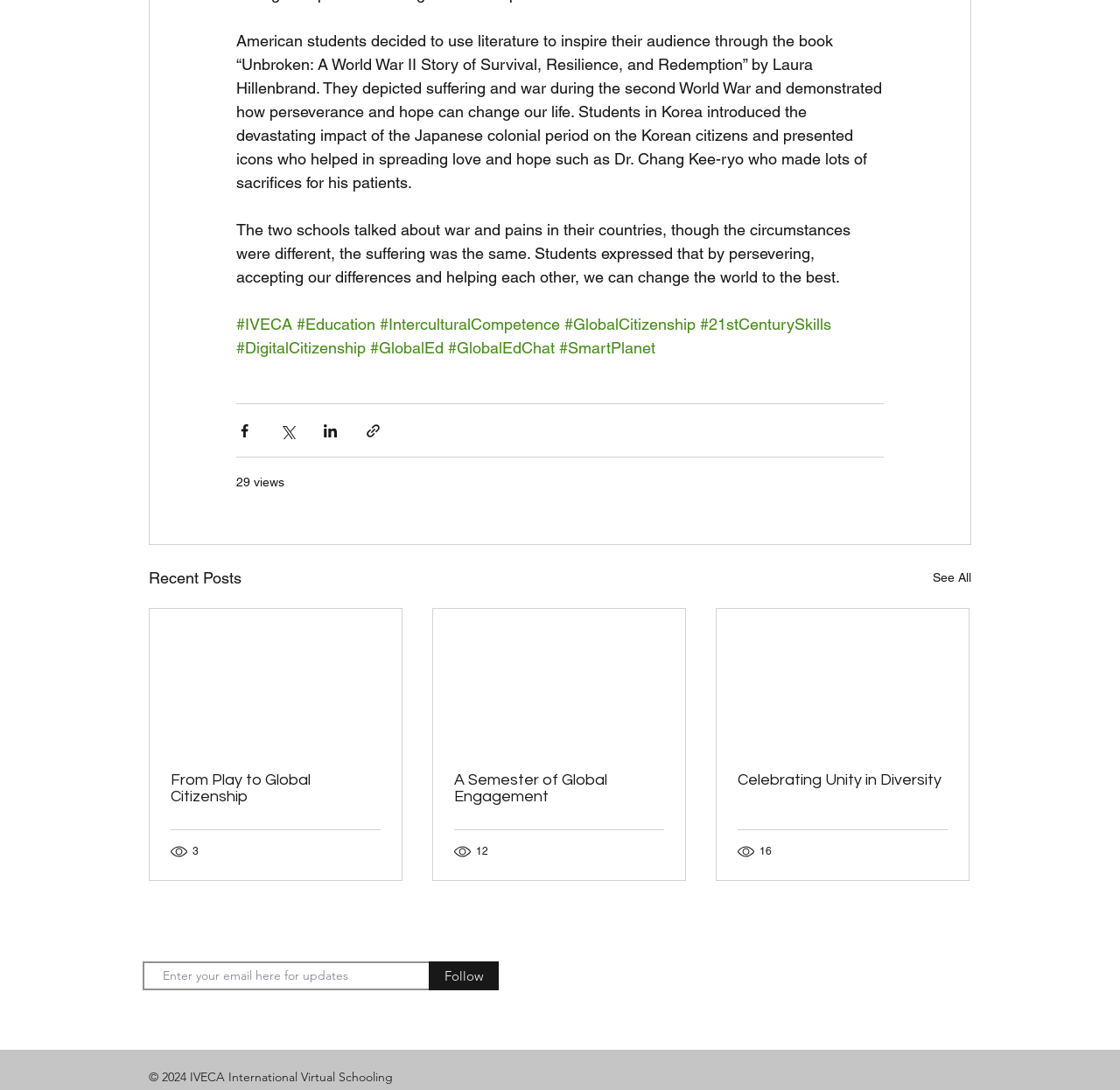Identify the bounding box coordinates of the section that should be clicked to achieve the task described: "Click on the 'See All' link".

[0.833, 0.519, 0.867, 0.542]